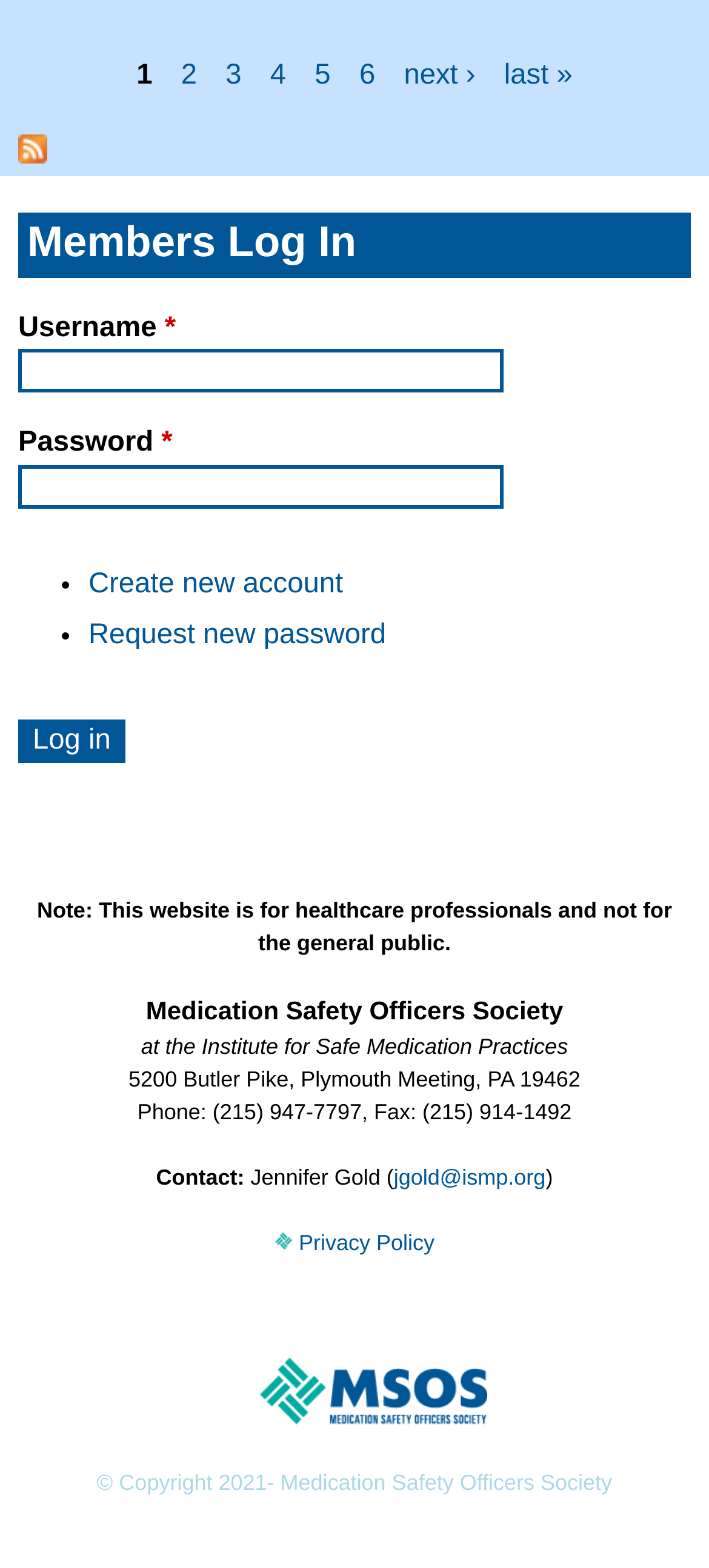Please determine the bounding box coordinates for the UI element described as: "5".

[0.444, 0.038, 0.466, 0.058]